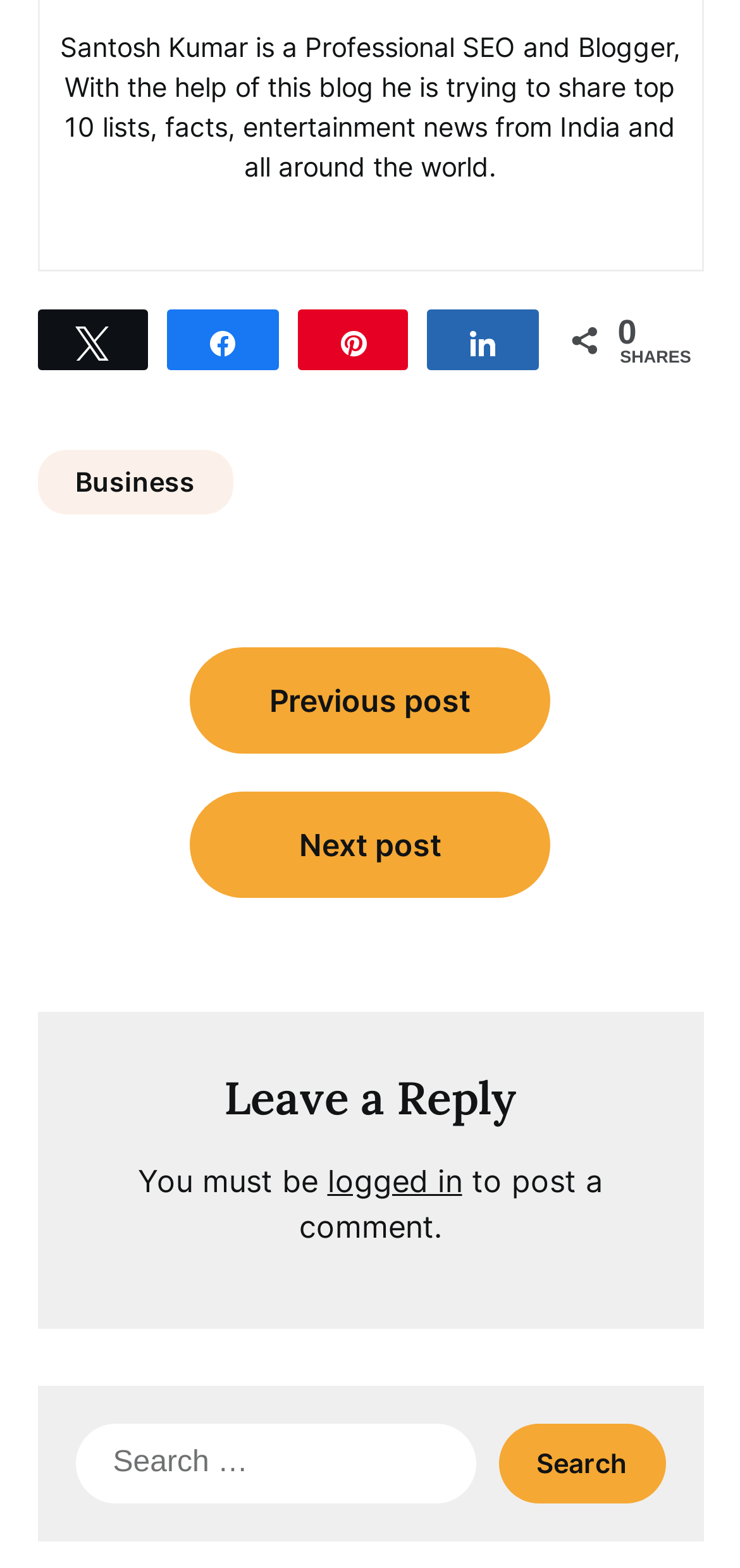Please look at the image and answer the question with a detailed explanation: What is the navigation section below the post?

The navigation section is labeled as 'Post navigation' and contains links to the previous and next posts, allowing users to navigate through the blog.